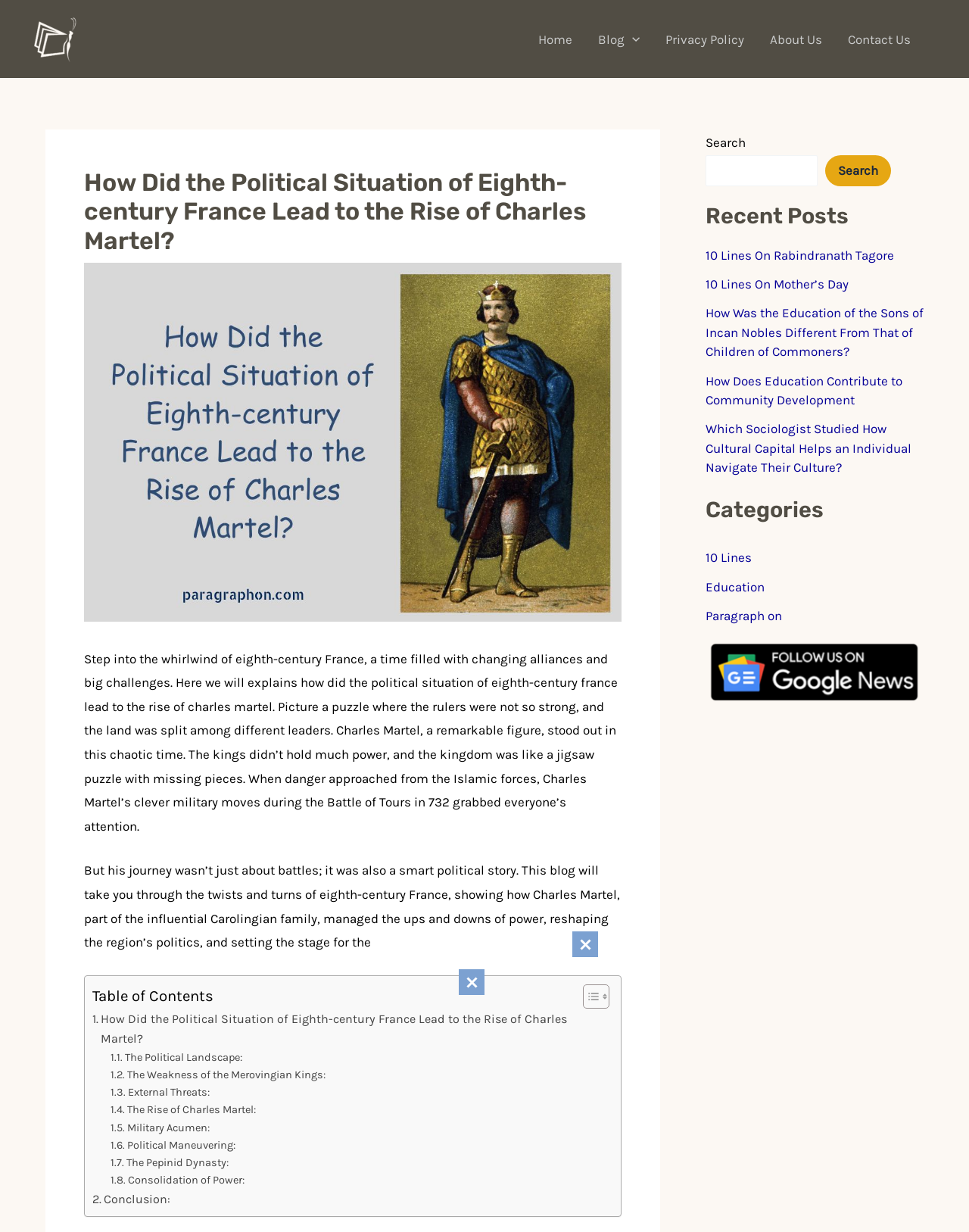Please locate the bounding box coordinates of the element that needs to be clicked to achieve the following instruction: "Click the 'Privacy Policy' link". The coordinates should be four float numbers between 0 and 1, i.e., [left, top, right, bottom].

[0.673, 0.001, 0.781, 0.062]